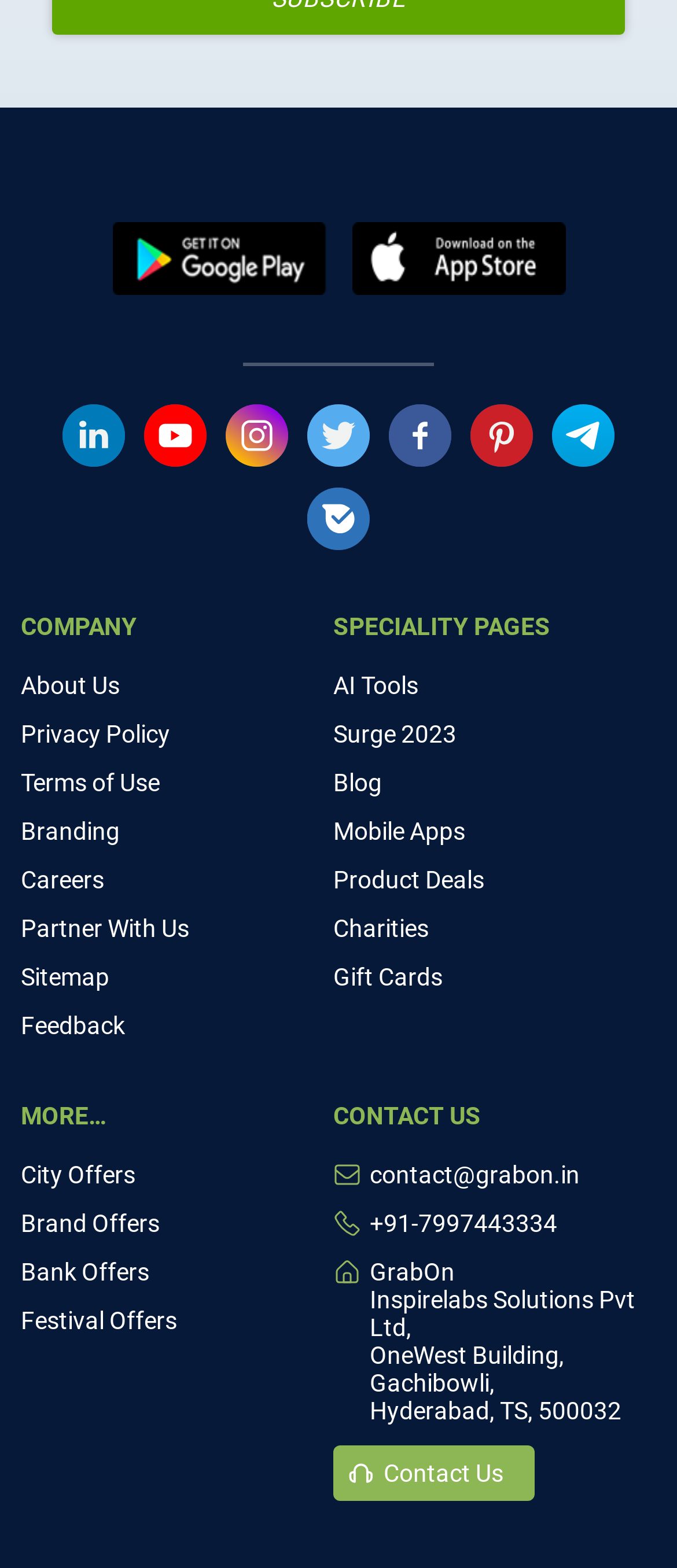How can I get free shipping on Optimum Nutrition products?
Analyze the image and deliver a detailed answer to the question.

According to the FAQ section, if the cart total is Rs.995 or more, you will get the benefit of free shipping on your purchase.